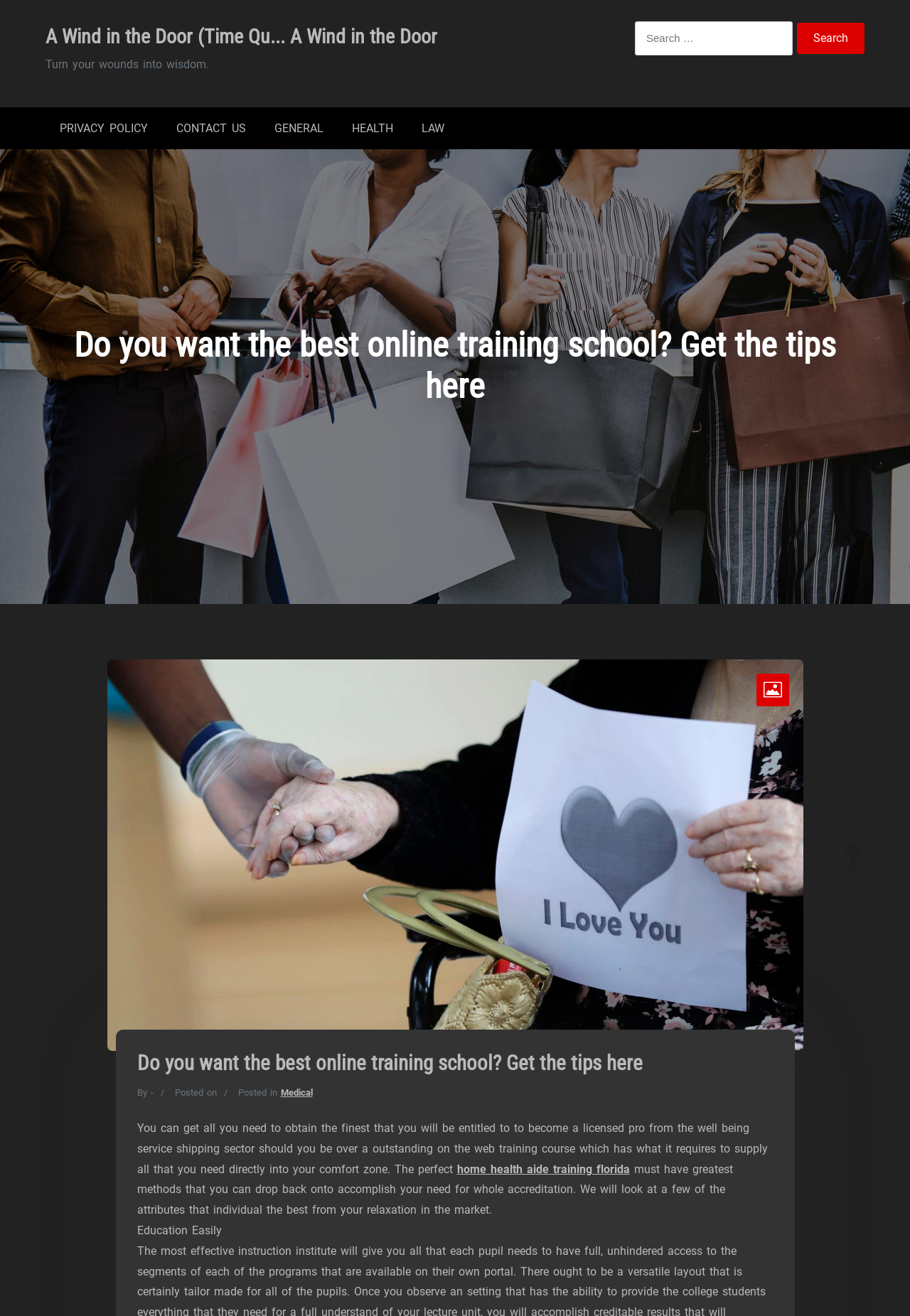Could you determine the bounding box coordinates of the clickable element to complete the instruction: "Read more about home health aide training florida"? Provide the coordinates as four float numbers between 0 and 1, i.e., [left, top, right, bottom].

[0.502, 0.883, 0.692, 0.893]